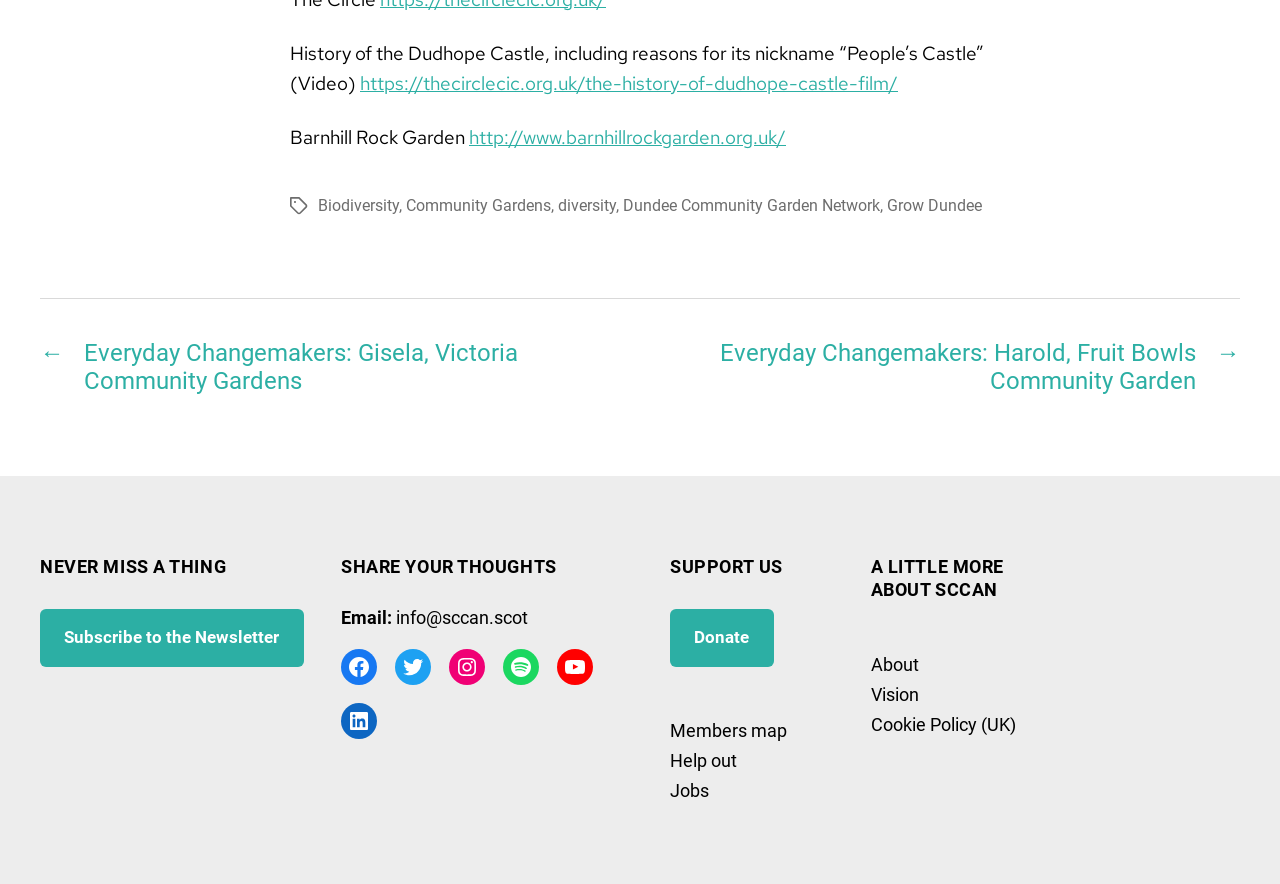Determine the bounding box coordinates of the clickable element to complete this instruction: "Share thoughts on Facebook". Provide the coordinates in the format of four float numbers between 0 and 1, [left, top, right, bottom].

[0.266, 0.734, 0.295, 0.775]